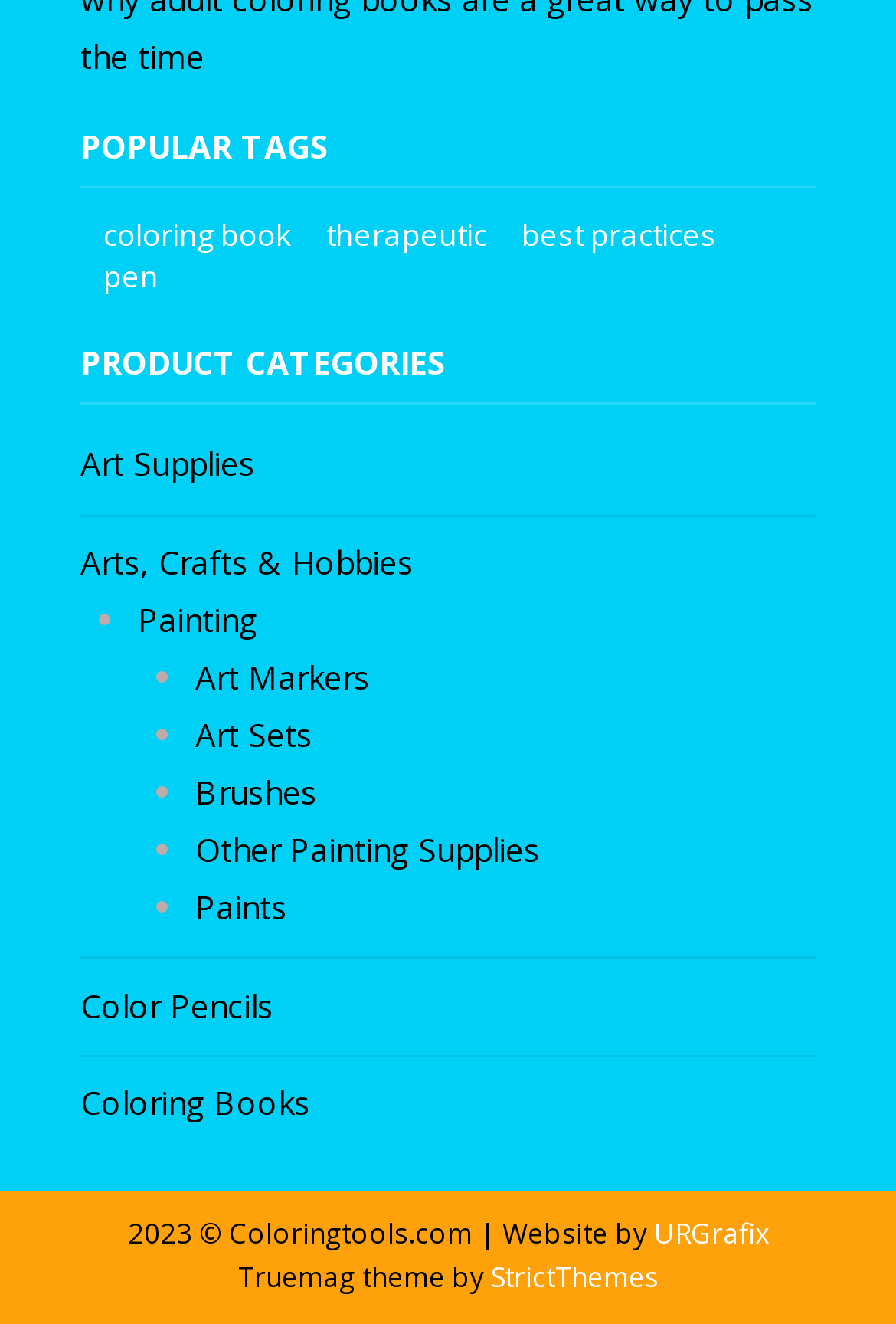Who designed the website?
Please describe in detail the information shown in the image to answer the question.

The webpage has a footer section with a static text '2023 © Coloringtools.com | Website by' followed by a link 'URGrafix', which indicates that URGrafix designed the website.